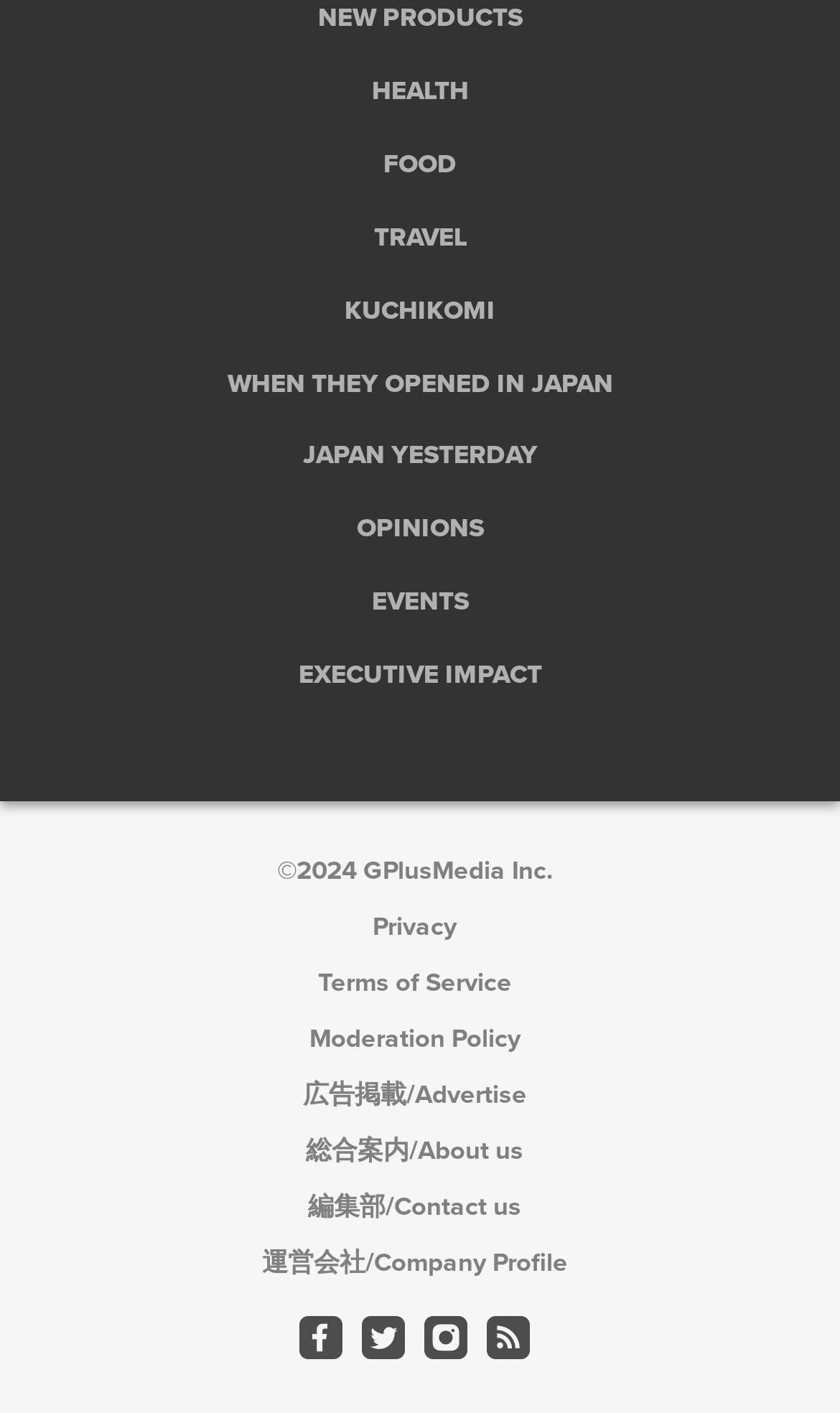Give a short answer to this question using one word or a phrase:
What is the copyright information?

©2024 GPlusMedia Inc.